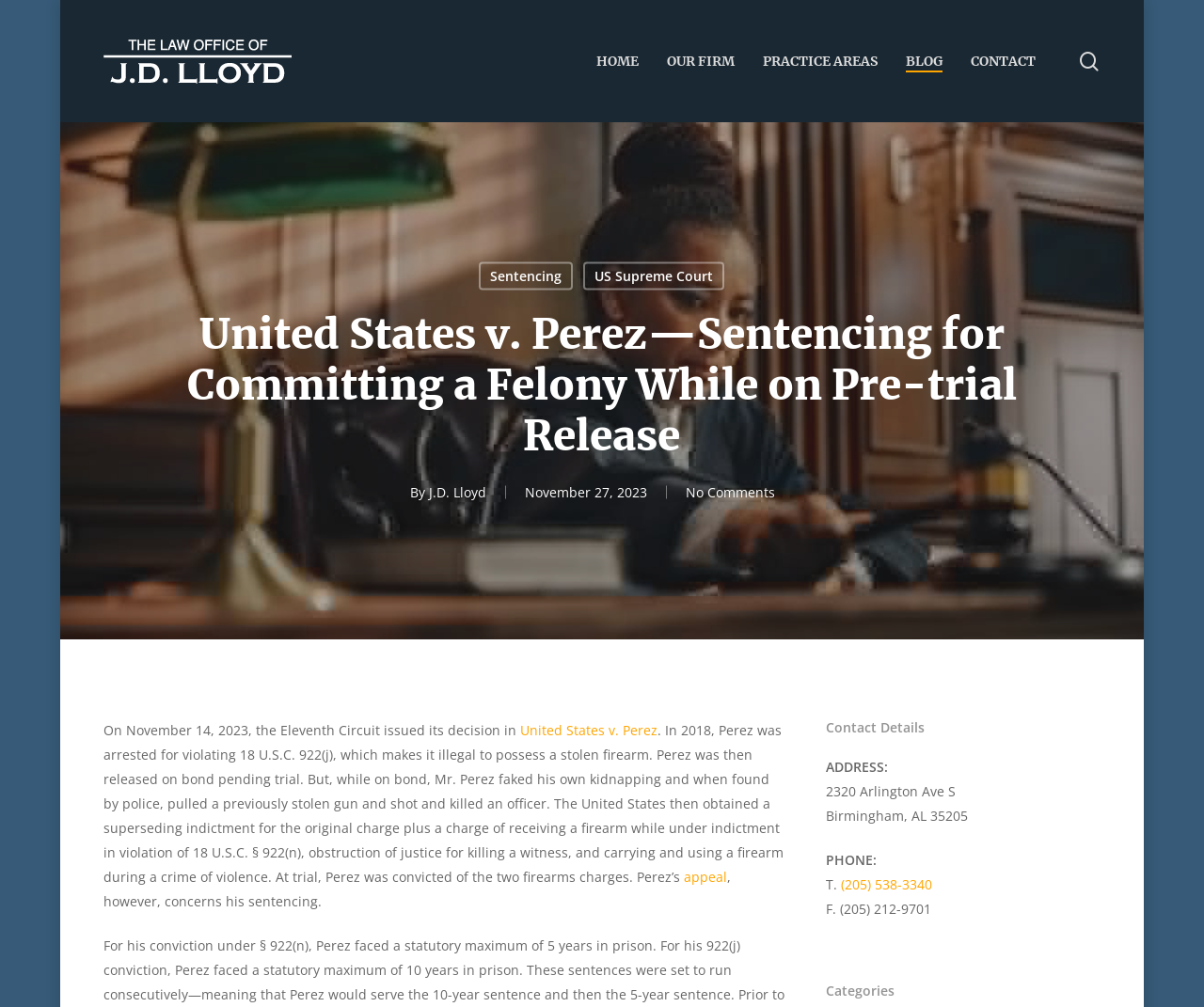What is the name of the law office?
Please answer the question with a single word or phrase, referencing the image.

The Law Office of J.D. Lloyd, LLC